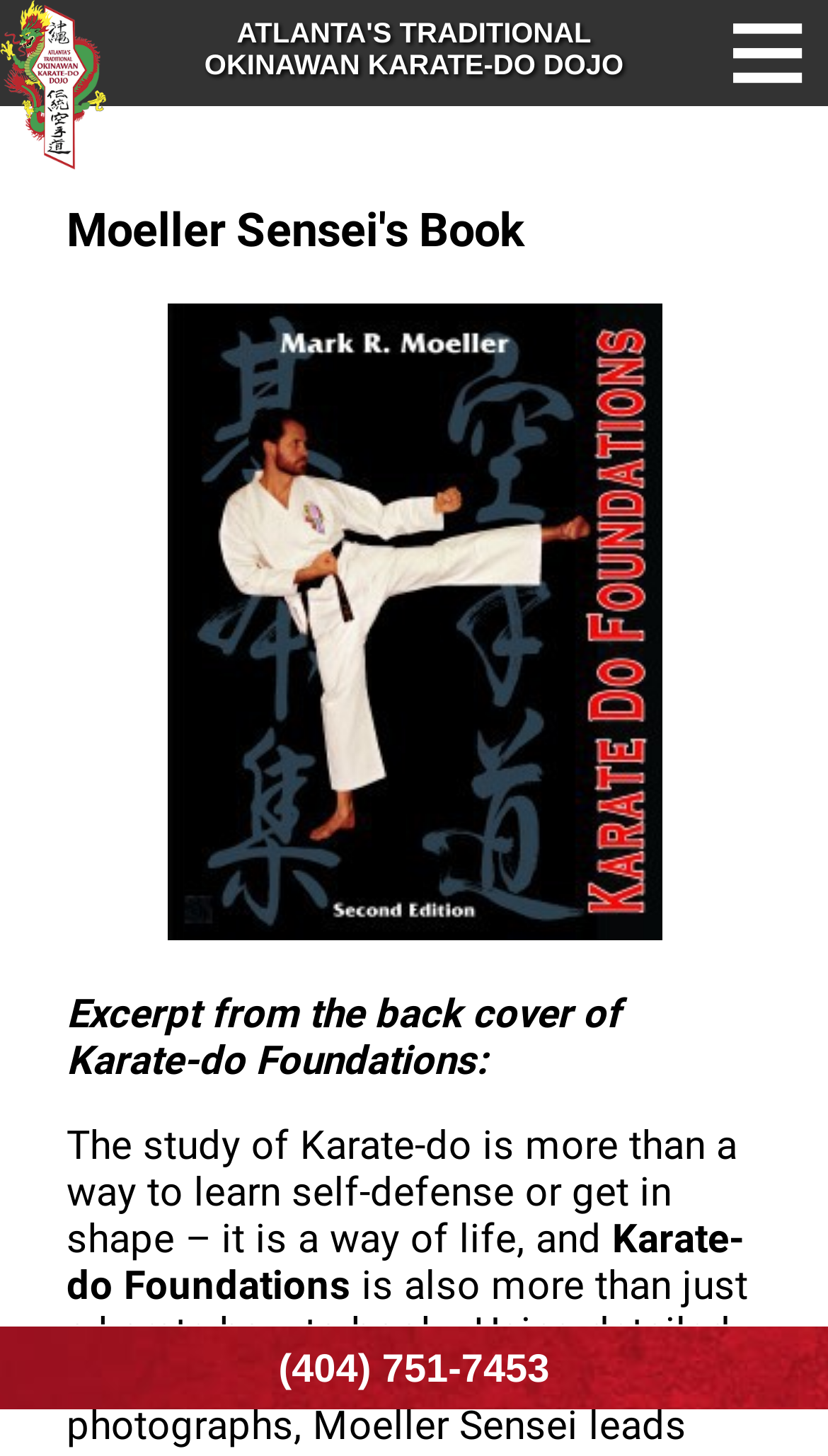Generate a thorough description of the webpage.

The webpage is about Moeller Sensei's book on Karate-do, with a focus on Atlanta Traditional Okinawan Karate Dojo. At the top of the page, there is a large image of the dojo, taking up about 13% of the screen width and 12% of the screen height. Below the image, there is a heading that reads "ATLANTA'S TRADITIONAL OKINAWAN KARATE-DO DOJO", spanning the full width of the page.

On the top-right section of the page, there is a smaller heading that reads "Moeller Sensei's Book", taking up about 84% of the screen width and 6% of the screen height. Below this heading, there is a large image of Mark Moeller Atlanta, occupying about 60% of the screen width and 44% of the screen height.

Further down the page, there are two blocks of text. The first block reads "Excerpt from the back cover of Karate-do Foundations:", and the second block continues with a quote from the book, "The study of Karate-do is more than a way to learn self-defense or get in shape – it is a way of life, and...". These text blocks are positioned below the image of Mark Moeller Atlanta and take up about 69% of the screen width and 7% of the screen height.

At the very bottom of the page, there is a link with a phone number, "(404) 751-7453", spanning the full width of the page.